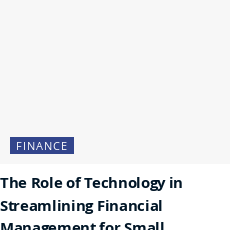Give a detailed account of the contents of the image.

The image features a heading titled "The Role of Technology in Streamlining Financial Management for Small Businesses," positioned prominently above a link labeled "FINANCE." This design emphasizes the intersection of technology and financial management, highlighting its importance for small businesses. The overall layout suggests a professional and informative context, likely aimed at educating readers on how technological advancements can enhance financial processes. The clean and modern aesthetic of the image hints at a user-friendly approach to finance, making complex information more accessible.